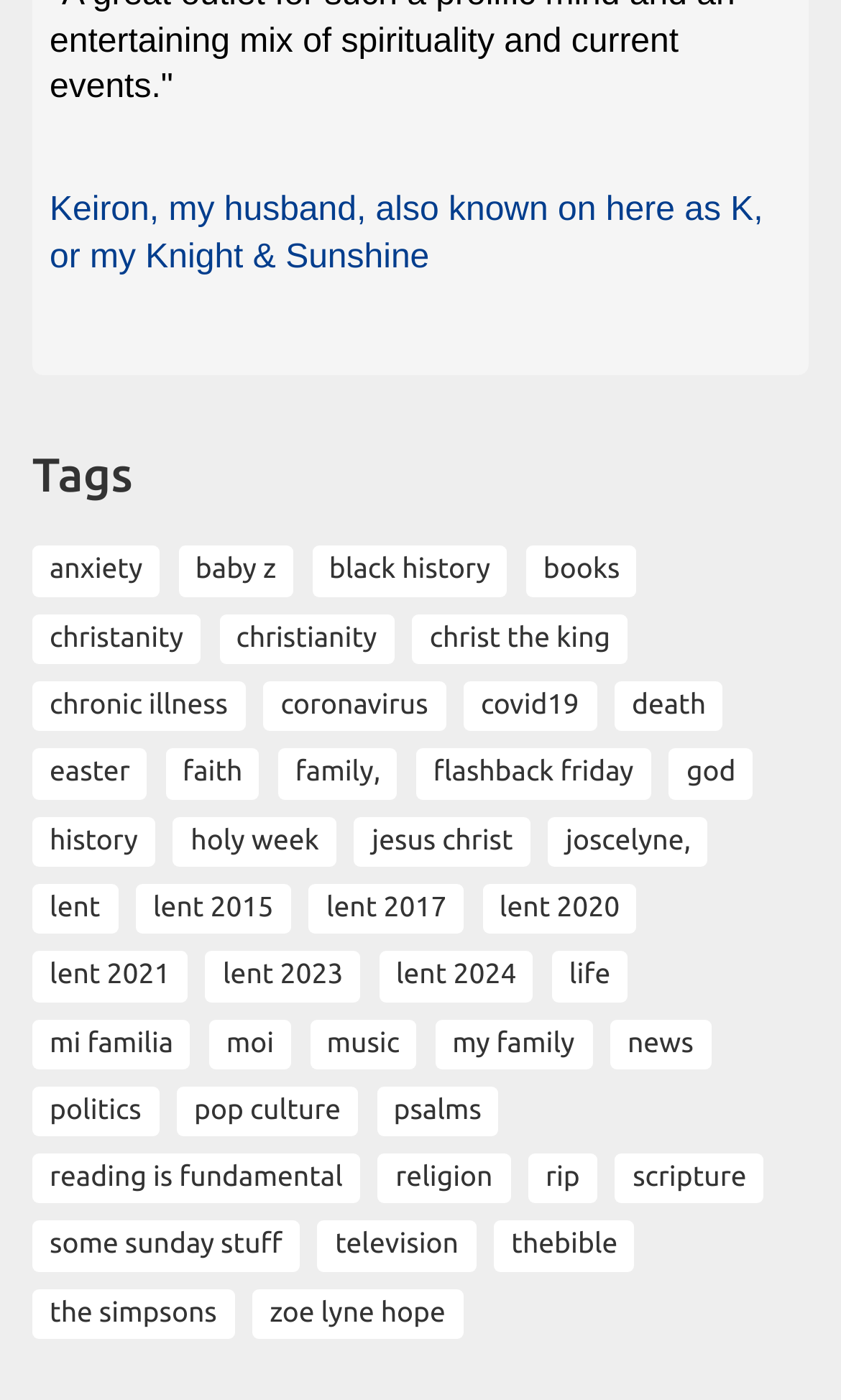Find the bounding box coordinates of the area that needs to be clicked in order to achieve the following instruction: "Explore the 'Lent 2021' category". The coordinates should be specified as four float numbers between 0 and 1, i.e., [left, top, right, bottom].

[0.038, 0.679, 0.223, 0.715]